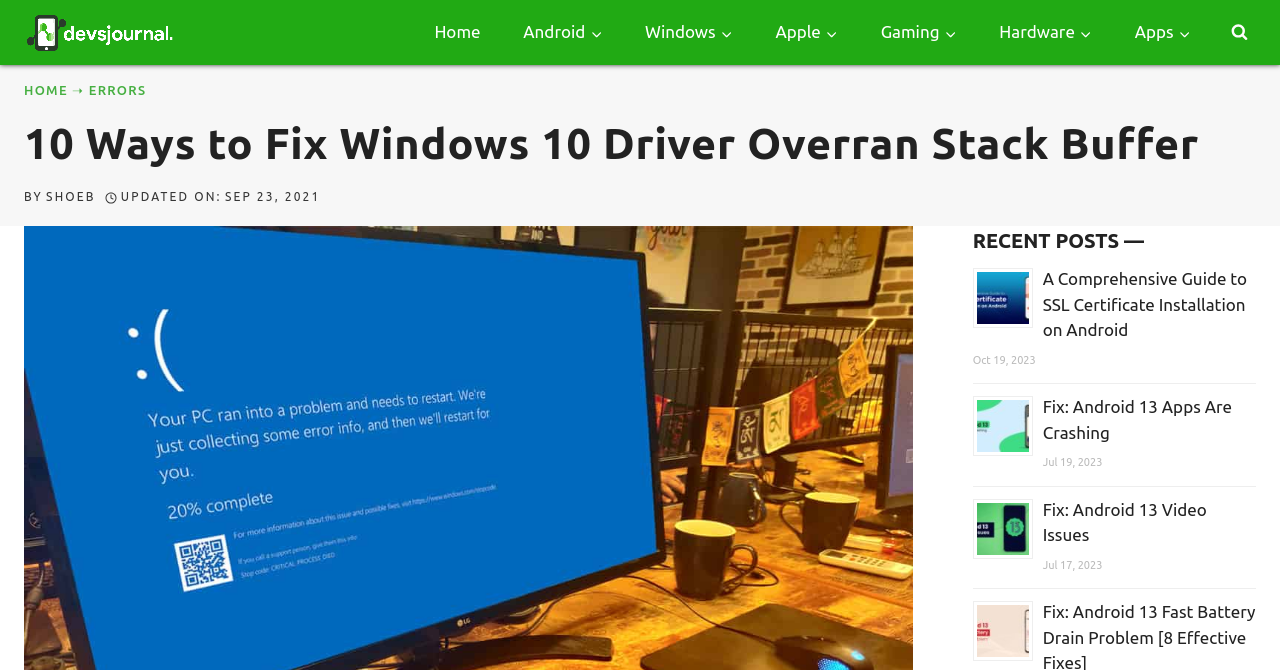Review the image closely and give a comprehensive answer to the question: How many navigation links are there?

I counted the number of links under the 'Primary Navigation' section, which are 'Home', 'Android', 'Windows', 'Apple', 'Gaming', 'Hardware', and 'Apps'.